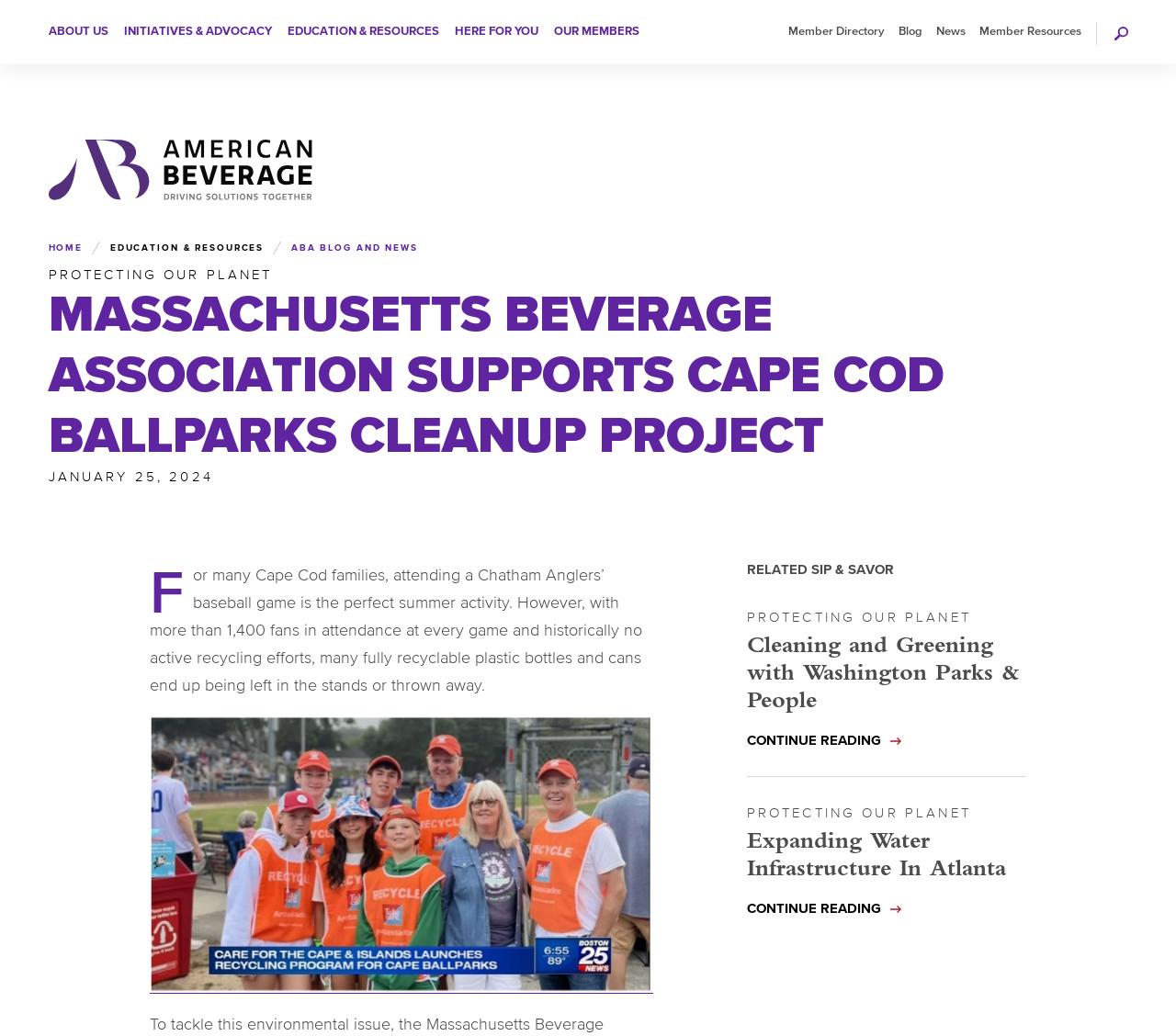Can you specify the bounding box coordinates for the region that should be clicked to fulfill this instruction: "read about Expanding Water Infrastructure In Atlanta".

[0.635, 0.798, 0.873, 0.851]